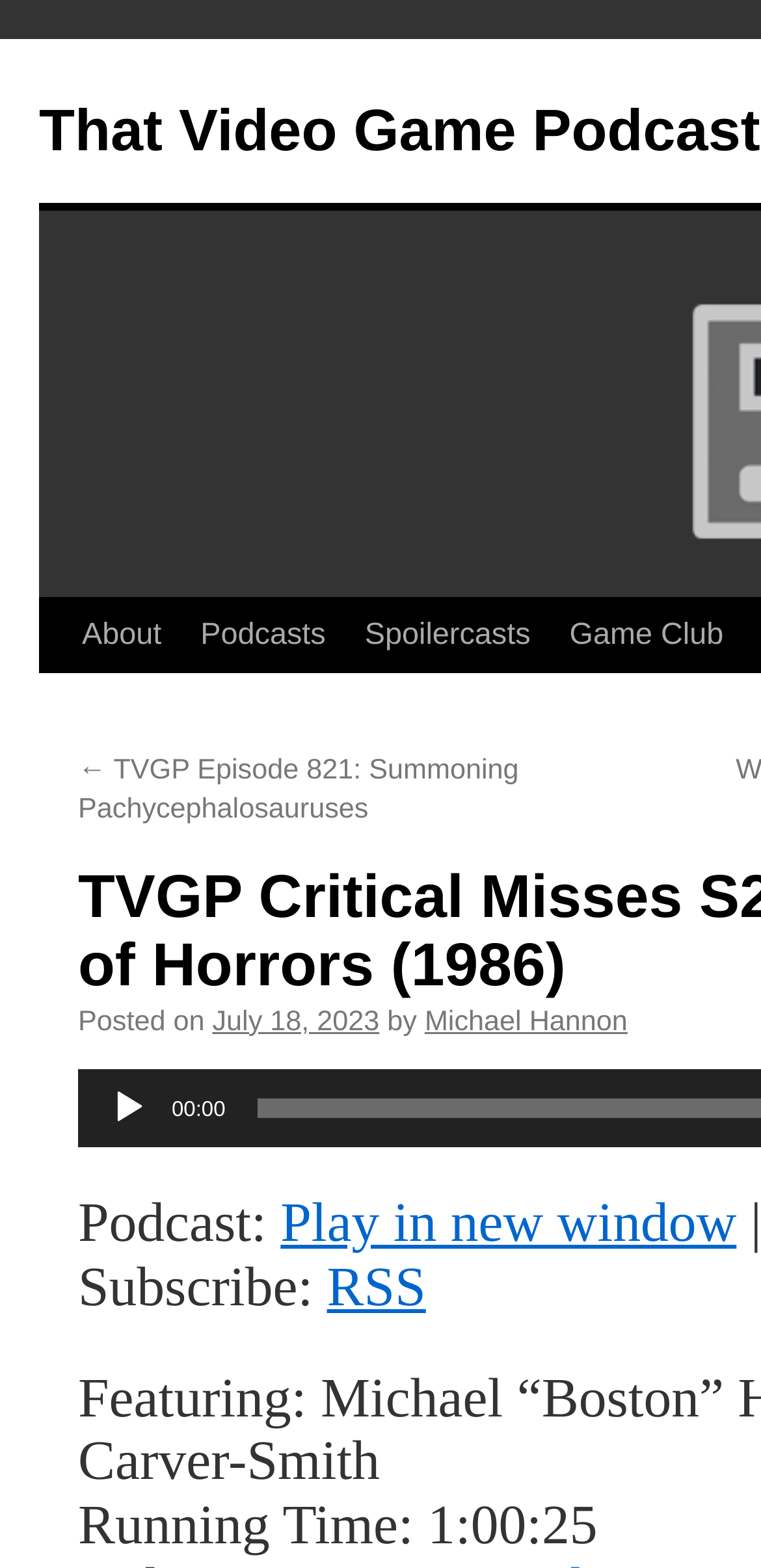What is the running time of the podcast?
Utilize the information in the image to give a detailed answer to the question.

I found the answer by looking at the static text 'Running Time: 1:00:25', which explicitly states the running time of the podcast.